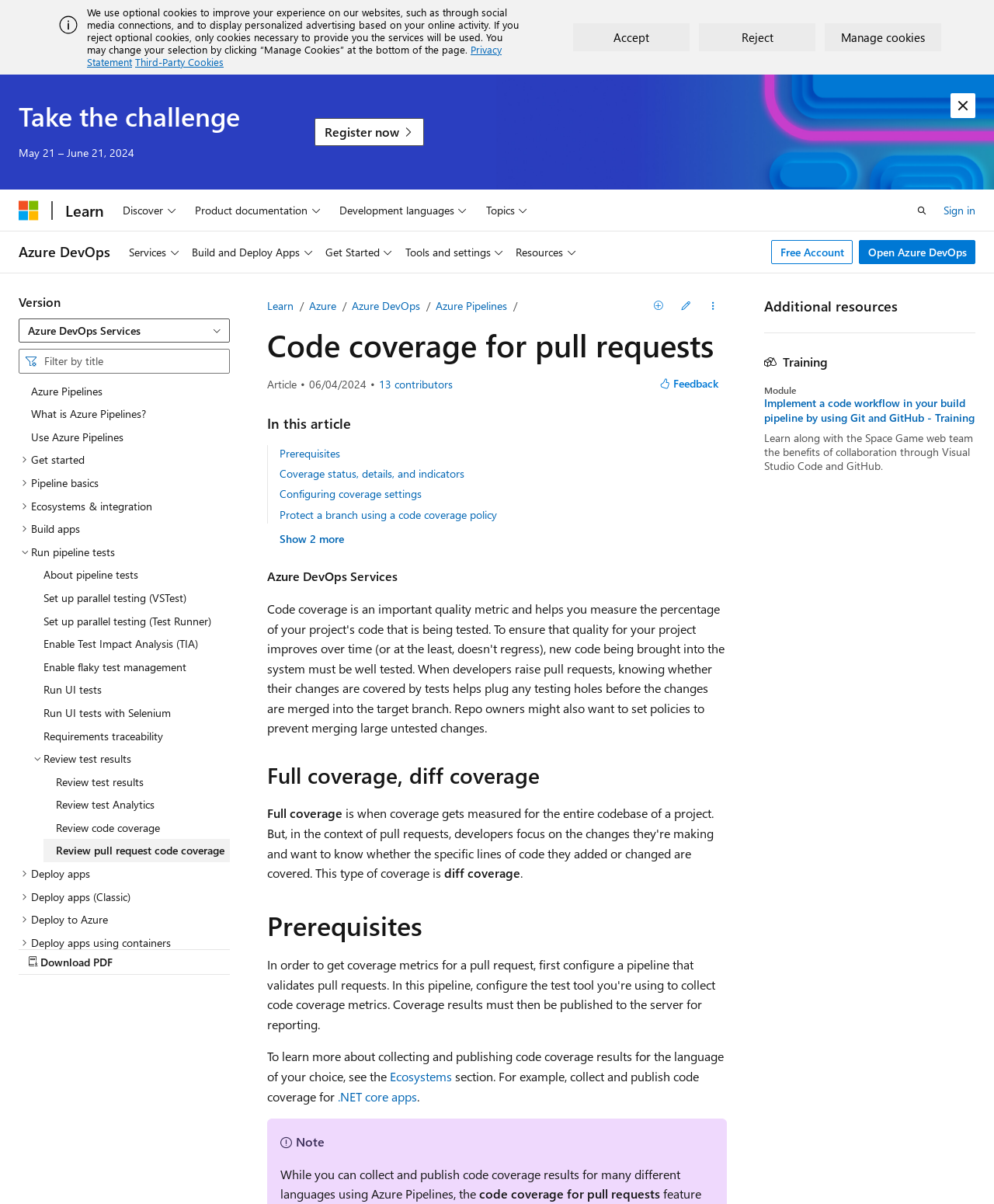Identify the bounding box for the UI element described as: "Login". Ensure the coordinates are four float numbers between 0 and 1, formatted as [left, top, right, bottom].

None